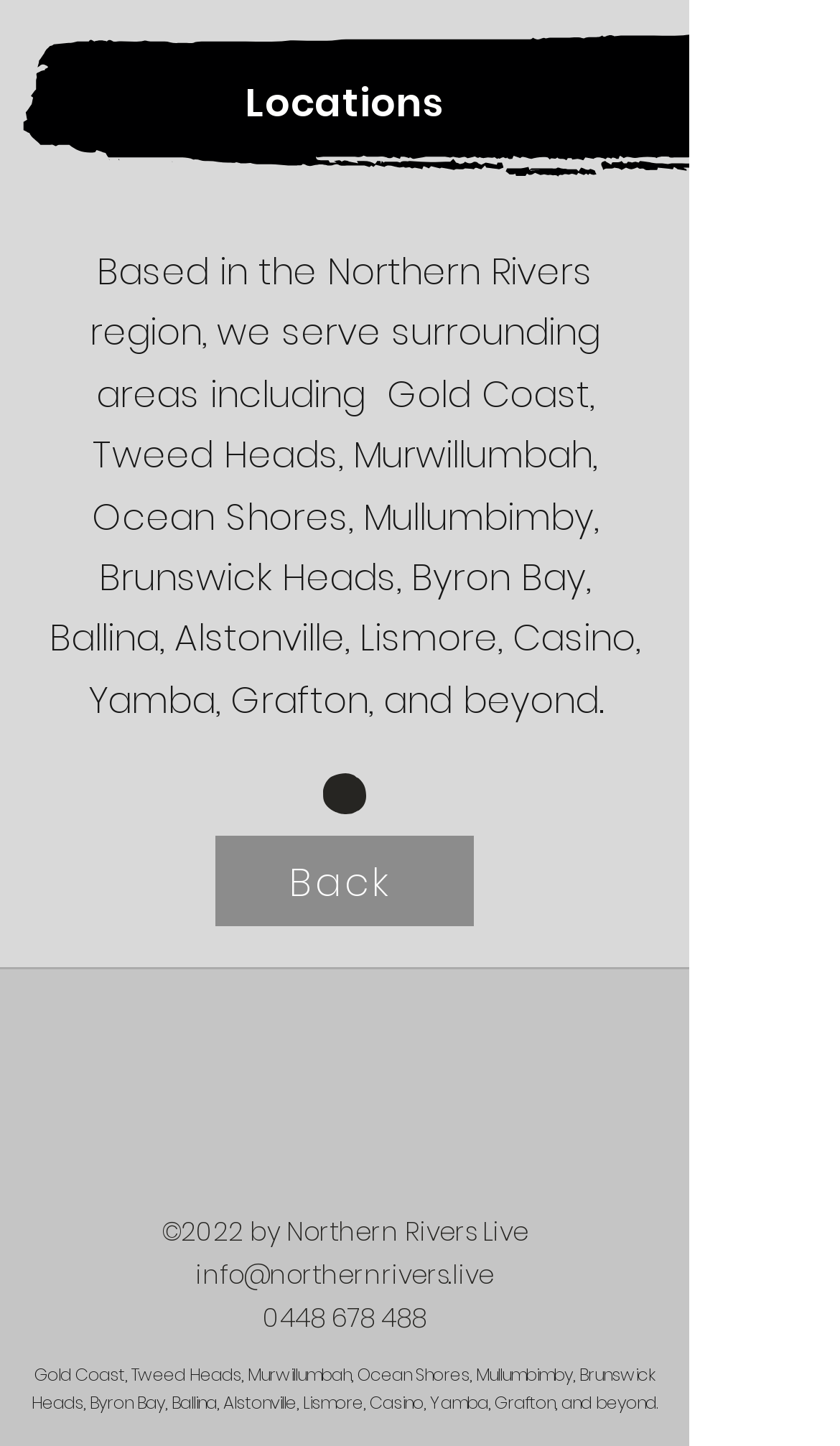What areas are served by the website?
Using the visual information from the image, give a one-word or short-phrase answer.

Gold Coast, Tweed Heads, ...